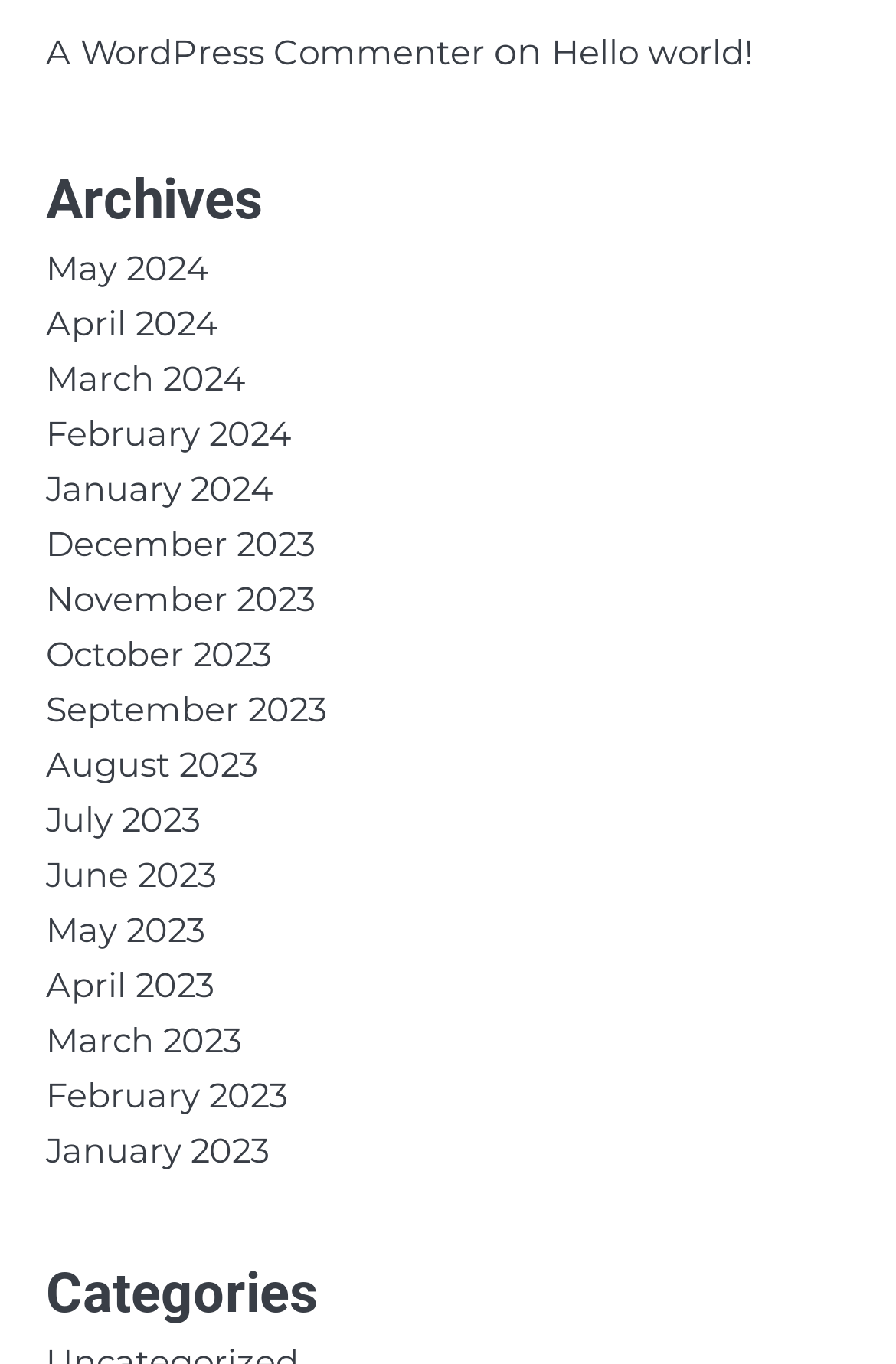Answer the question below with a single word or a brief phrase: 
Who is the author of the first article listed in the footer?

A WordPress Commenter